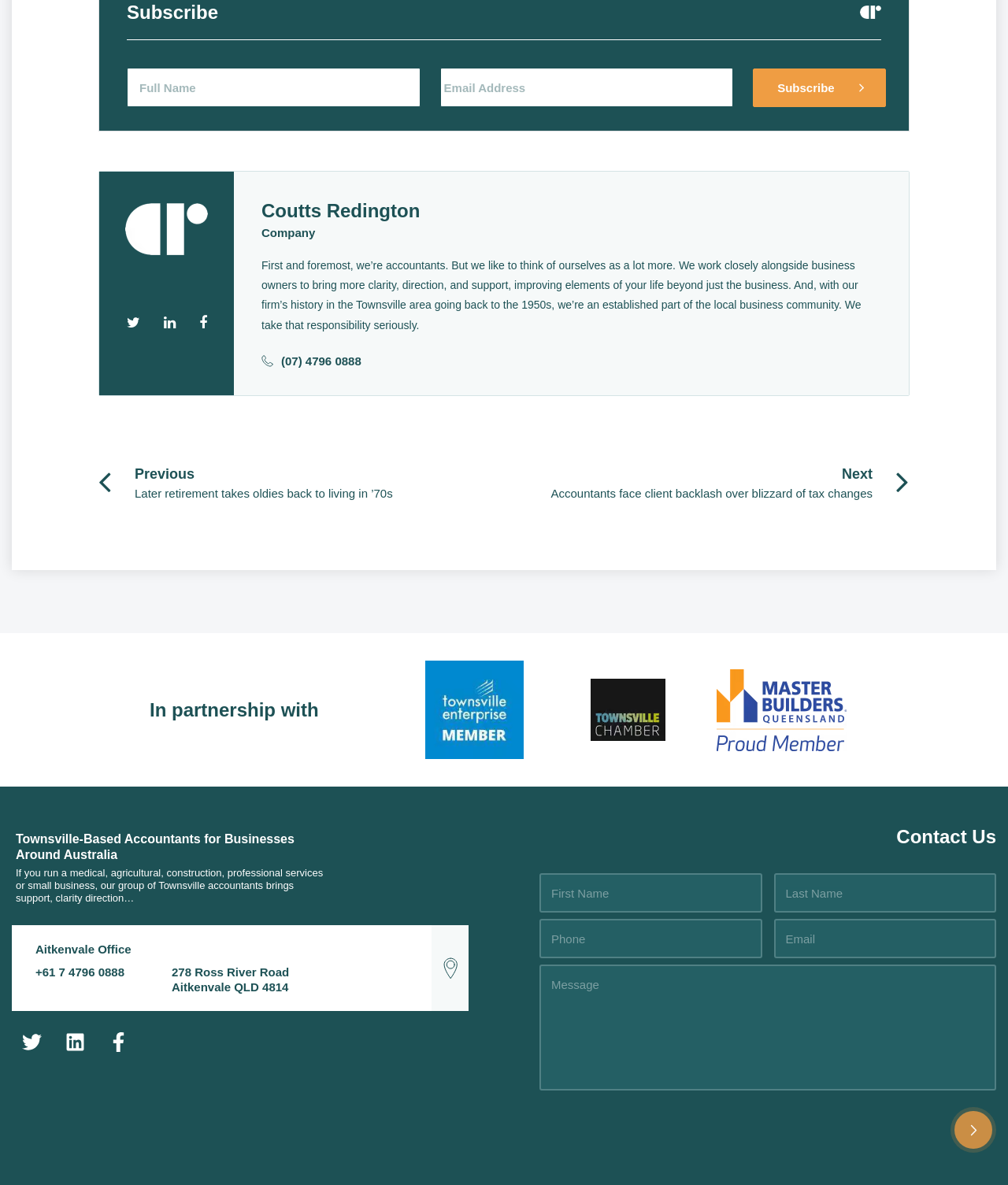Based on the image, please respond to the question with as much detail as possible:
How many textboxes are required?

There are four textboxes with 'required: True' attribute, which are [766], [769], [669], and [675]. These textboxes are likely required fields for the subscription or contact form.